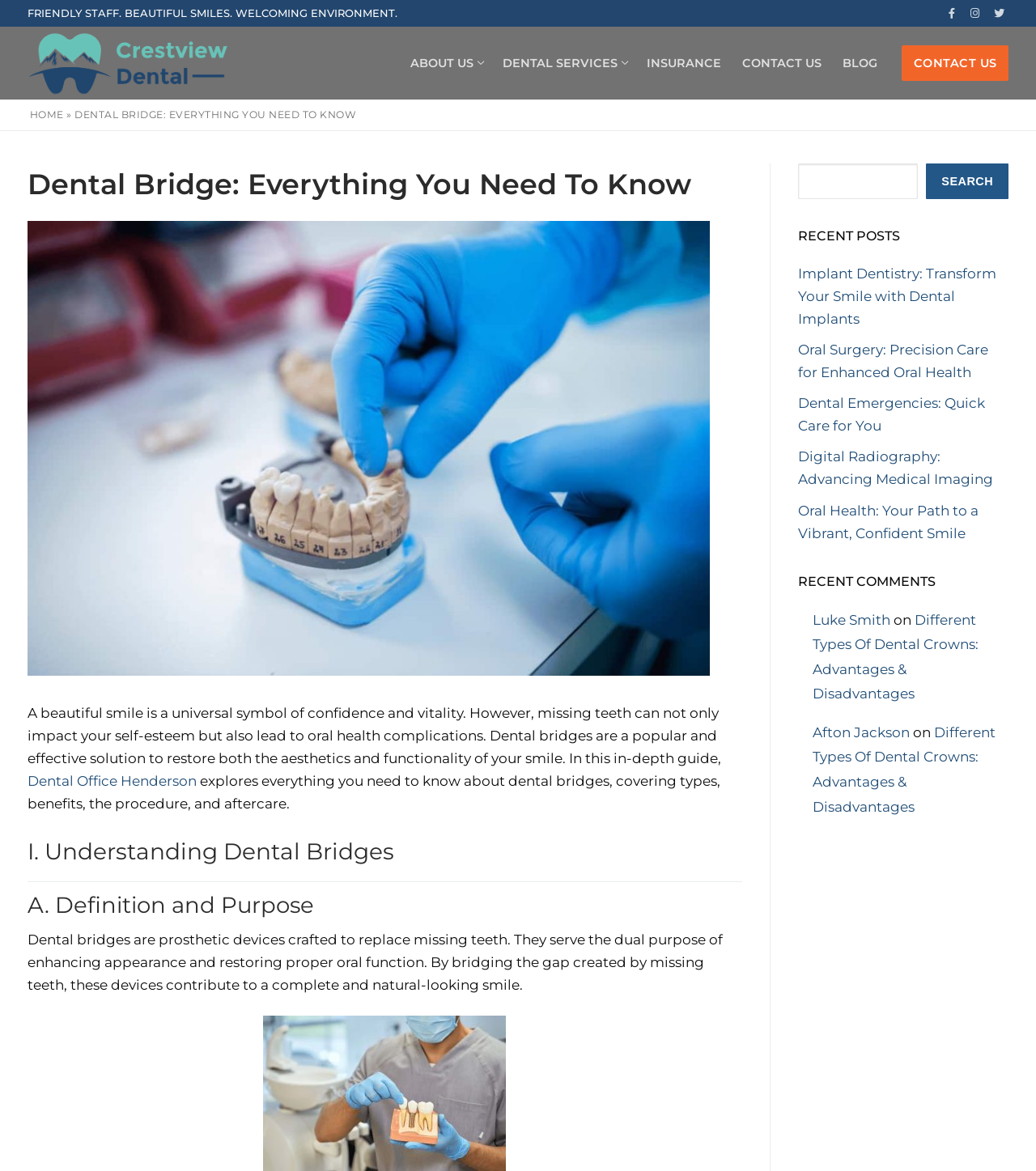Please specify the bounding box coordinates of the area that should be clicked to accomplish the following instruction: "Contact the dental office". The coordinates should consist of four float numbers between 0 and 1, i.e., [left, top, right, bottom].

[0.87, 0.039, 0.973, 0.069]